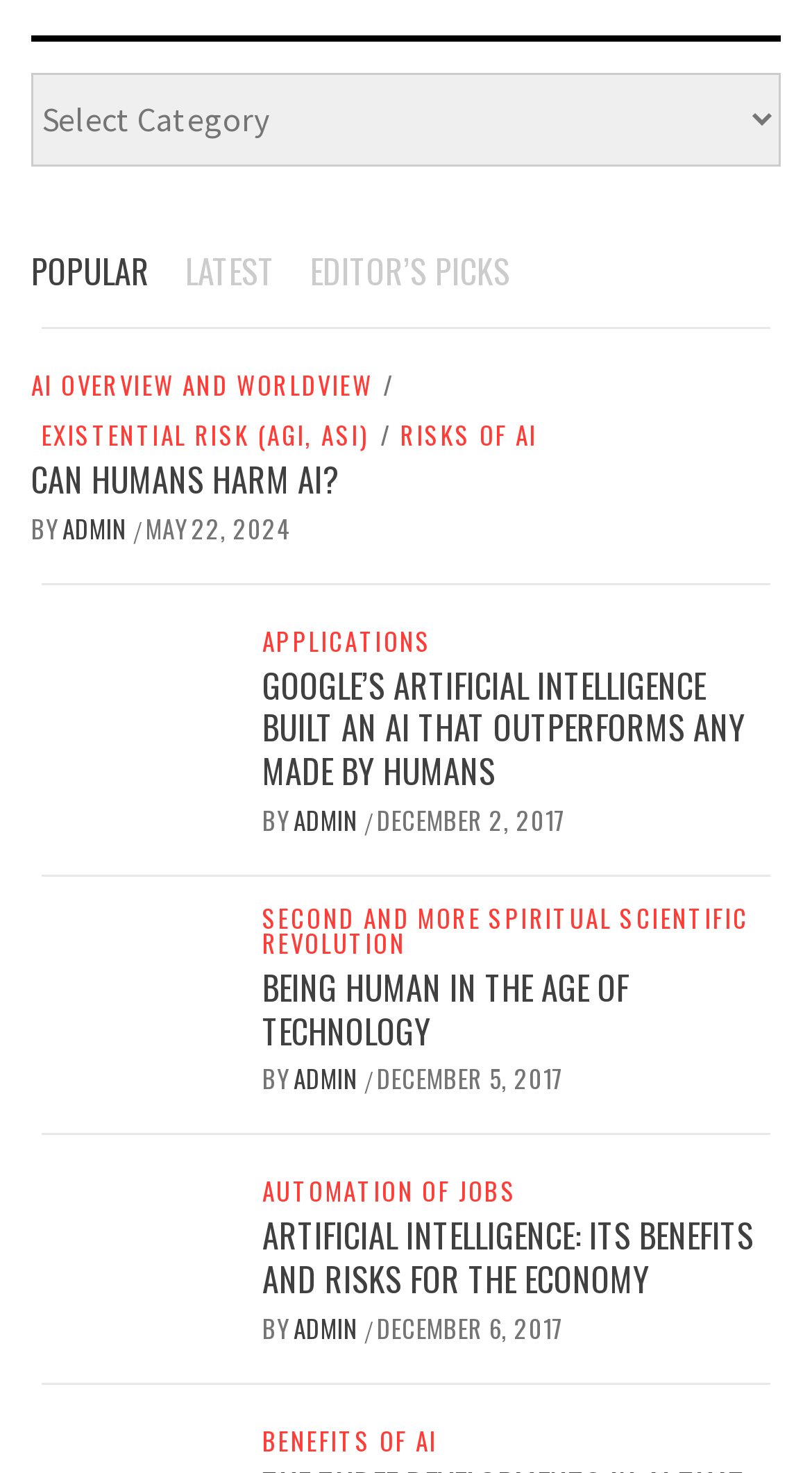Use the details in the image to answer the question thoroughly: 
What are the categories of articles?

The webpage has a tablist with three tabs, namely 'POPULAR', 'LATEST', and 'EDITOR'S PICKS', which are the categories of articles.